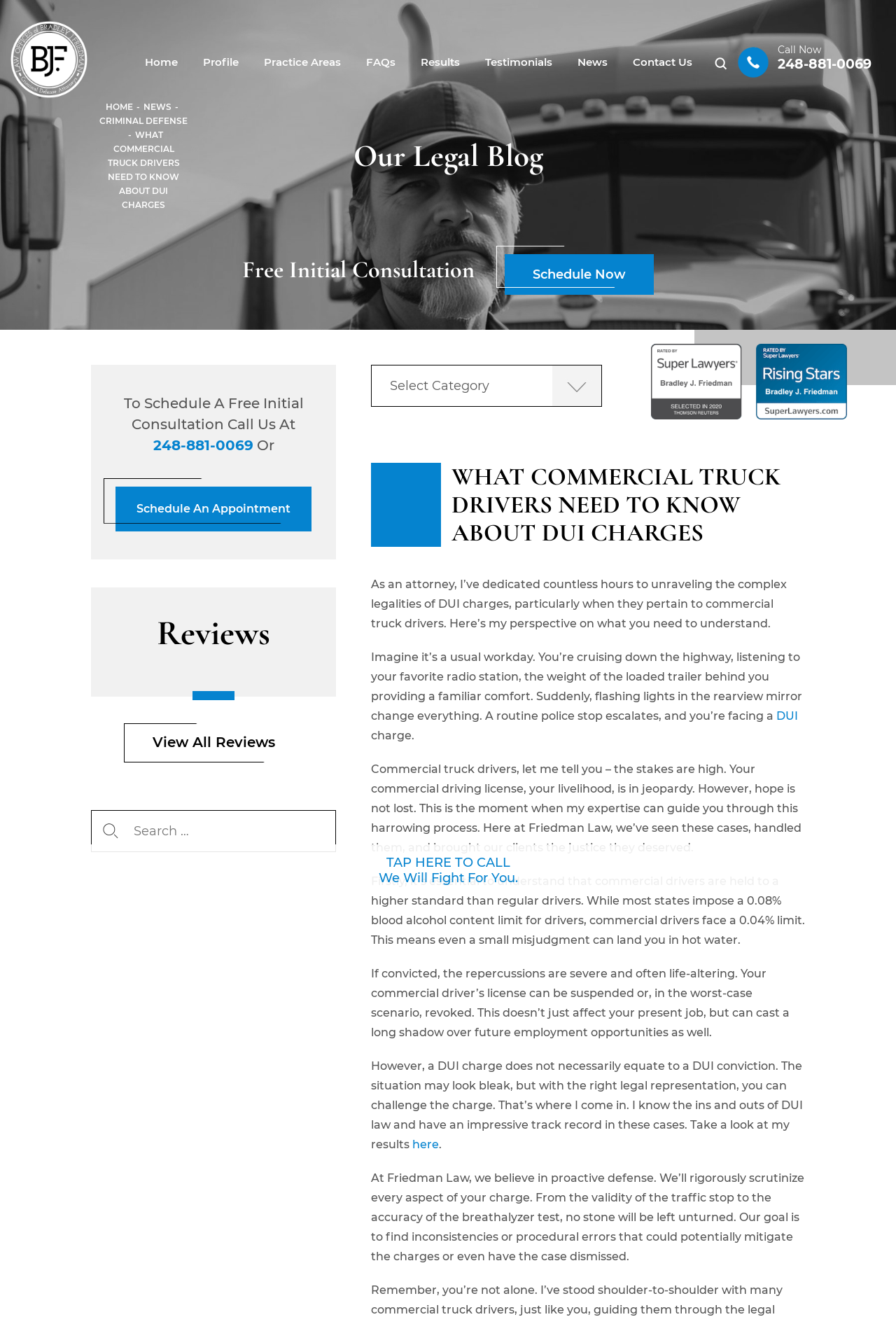What is the blood alcohol content limit for commercial drivers?
Craft a detailed and extensive response to the question.

I found this information in the paragraph that starts with 'Firstly, it’s essential to understand that commercial drivers are held to a higher standard than regular drivers.' and mentions the 0.04% limit.